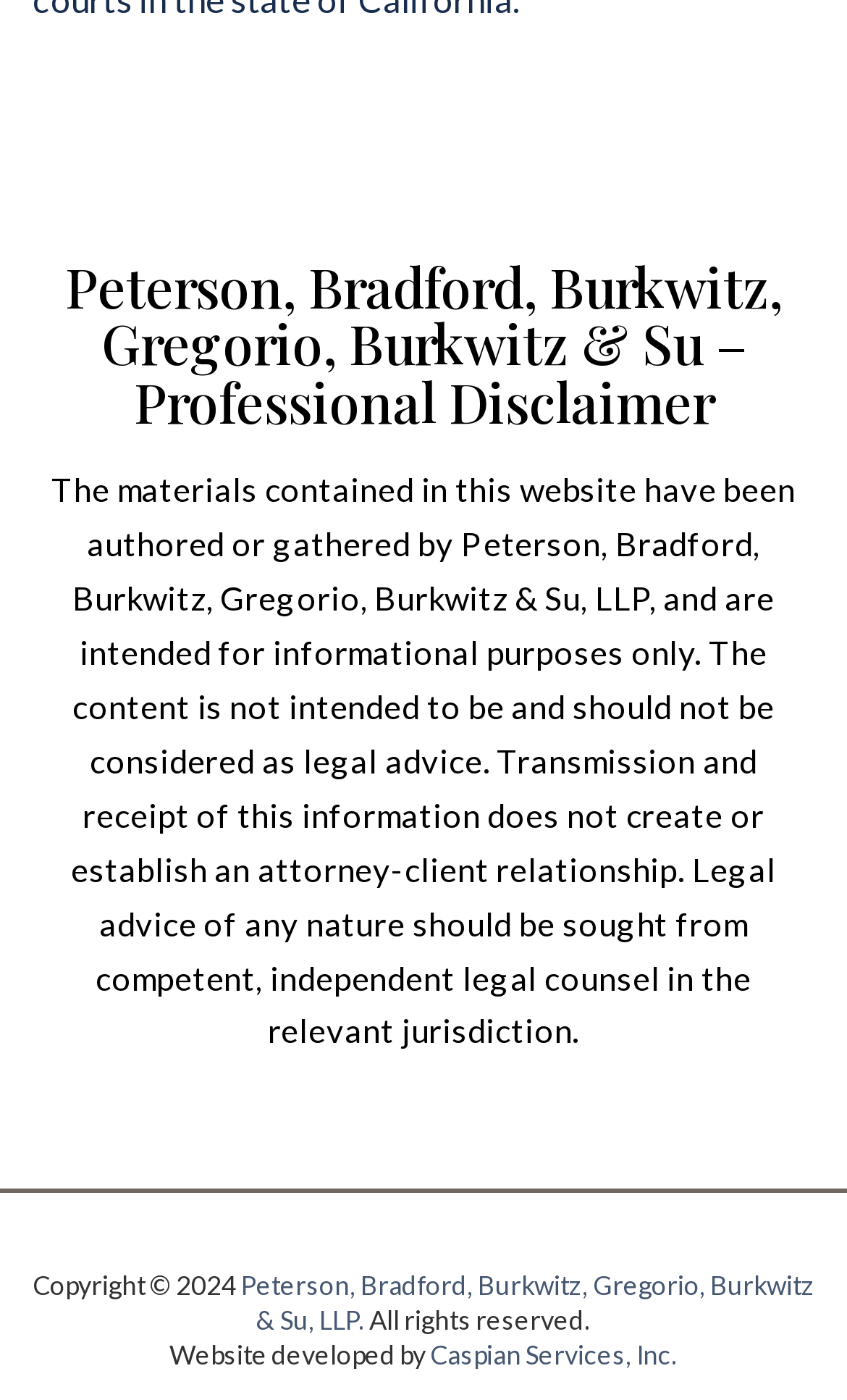What is the name of the law firm?
Please craft a detailed and exhaustive response to the question.

The name of the law firm can be found in the static text element at the top of the webpage, which reads 'Peterson, Bradford, Burkwitz, Gregorio, Burkwitz & Su – Professional Disclaimer'.